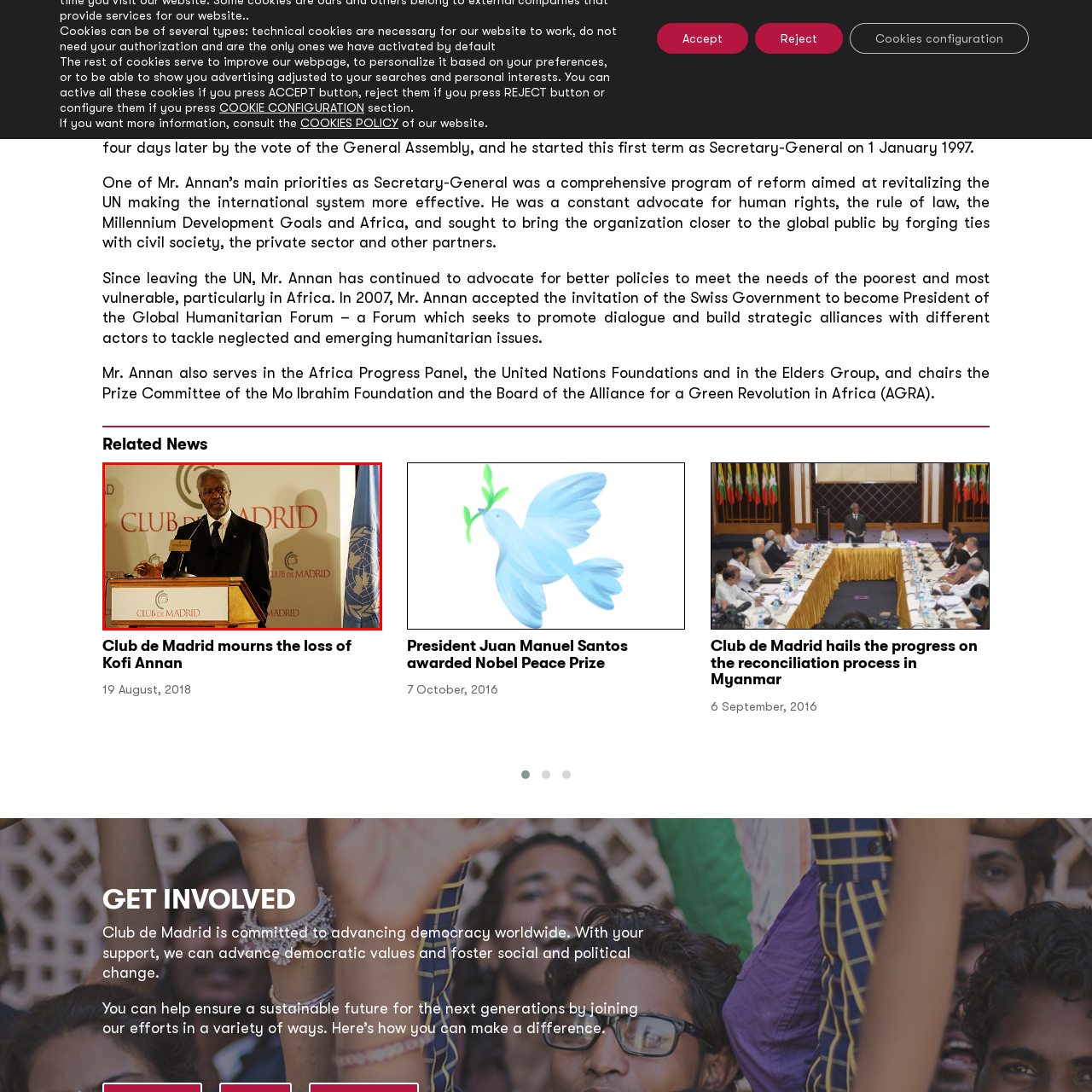Identify the subject within the red bounding box and respond to the following question in a single word or phrase:
What organization is hosting the event?

Club de Madrid